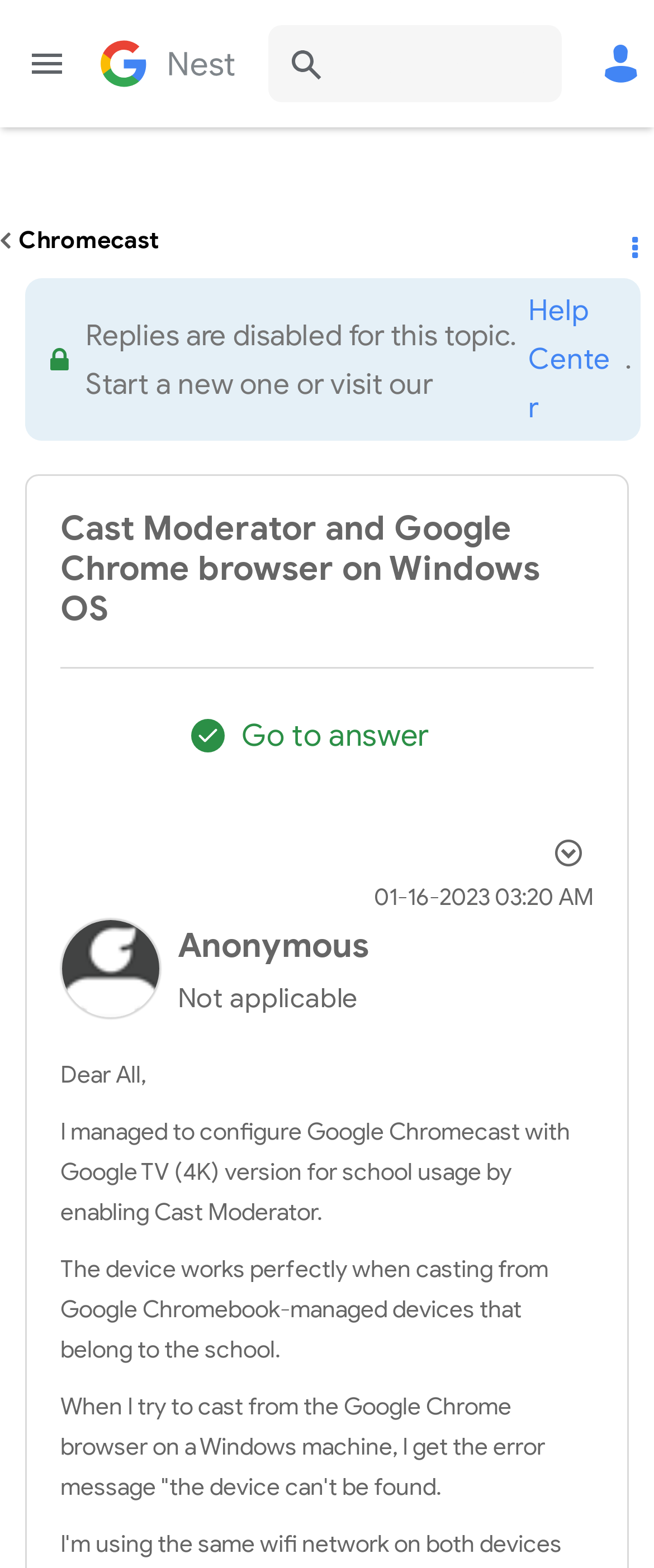What is the date of the post?
Using the image as a reference, deliver a detailed and thorough answer to the question.

I found the answer by looking at the text that describes the date of the post. The text says '‎01-16-2023', which suggests that the date of the post is January 16, 2023.